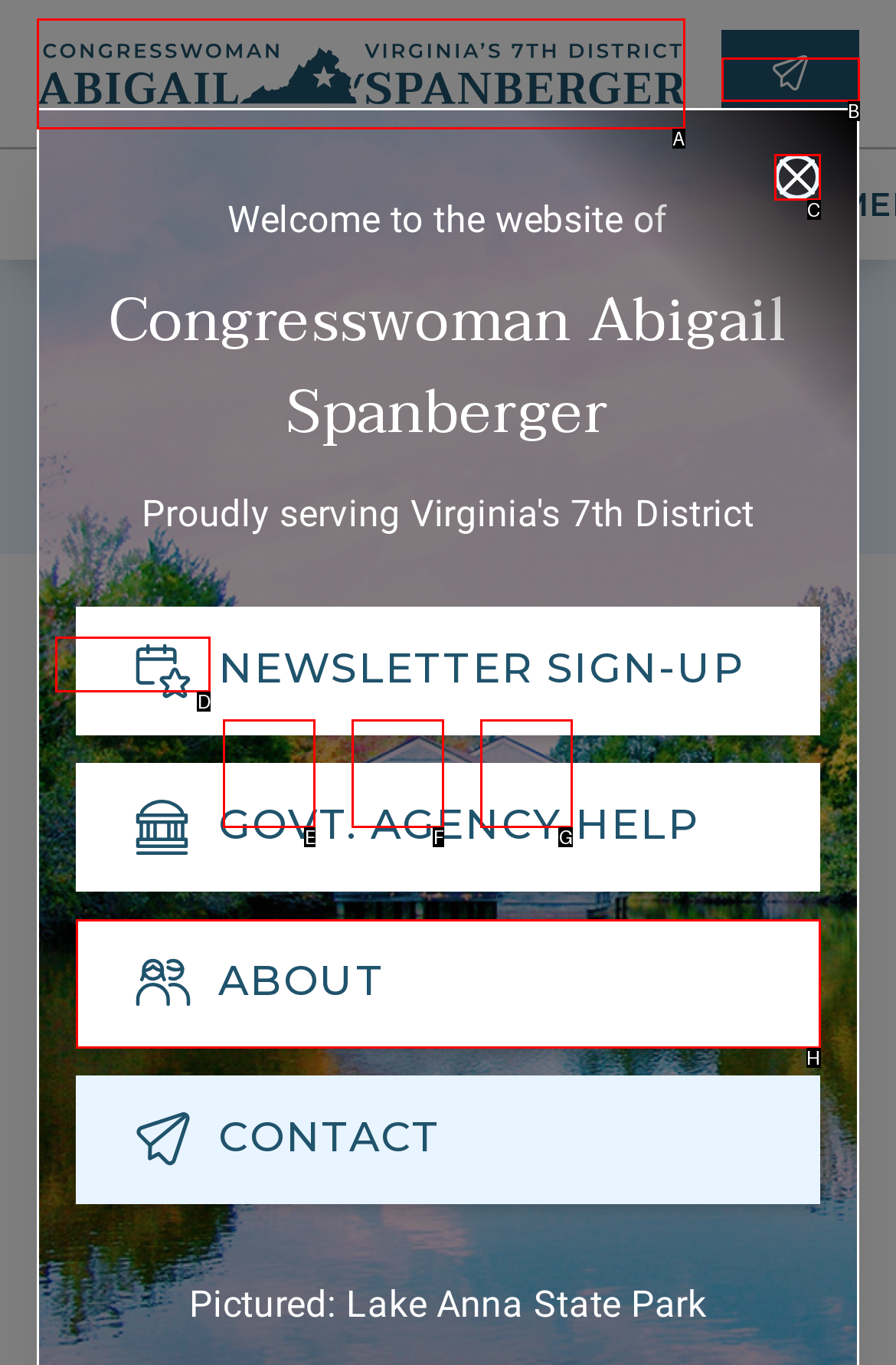Based on the description: aria-label="share on facebook"
Select the letter of the corresponding UI element from the choices provided.

E